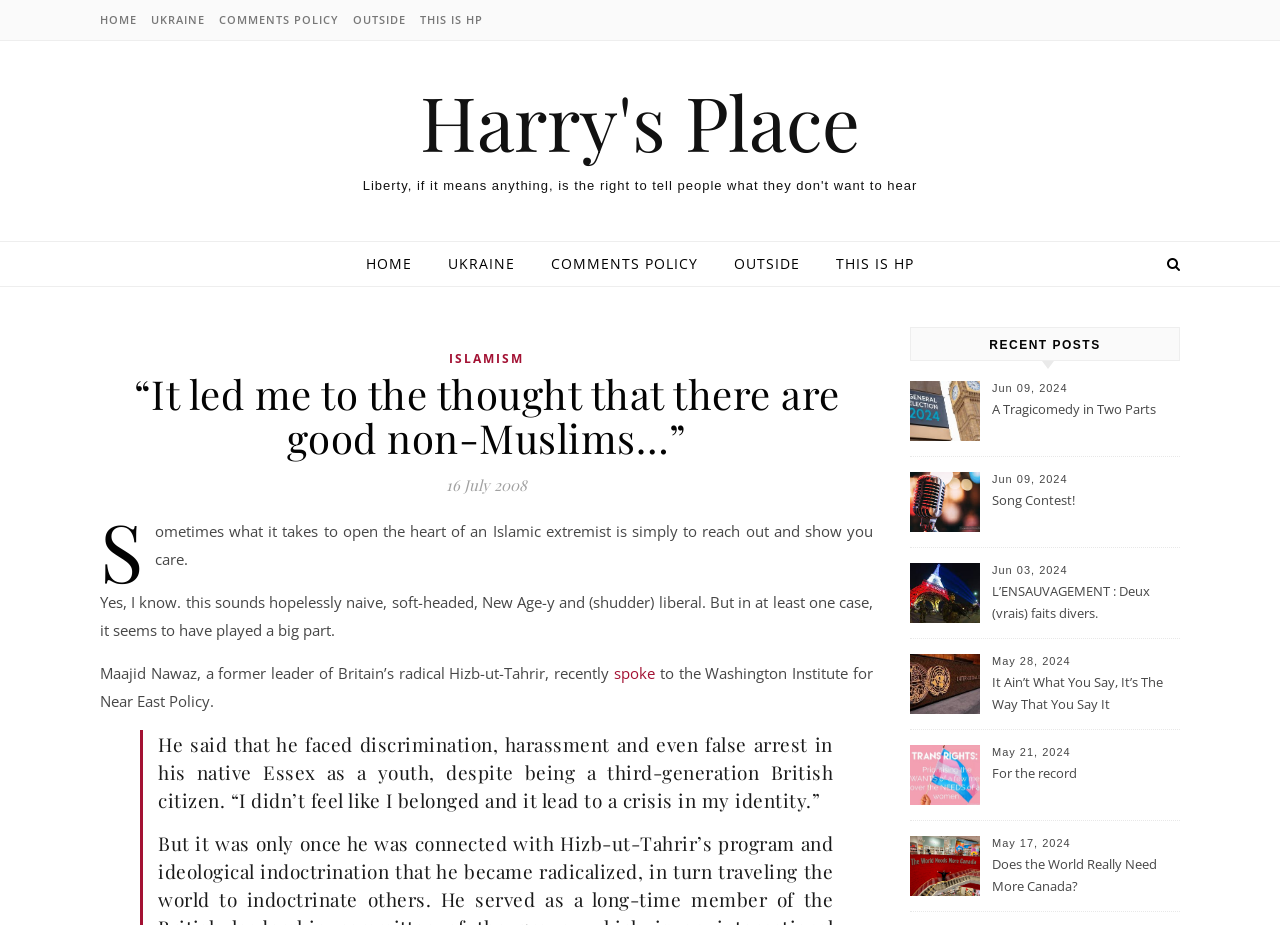Kindly determine the bounding box coordinates for the clickable area to achieve the given instruction: "view recent posts".

[0.769, 0.355, 0.864, 0.389]